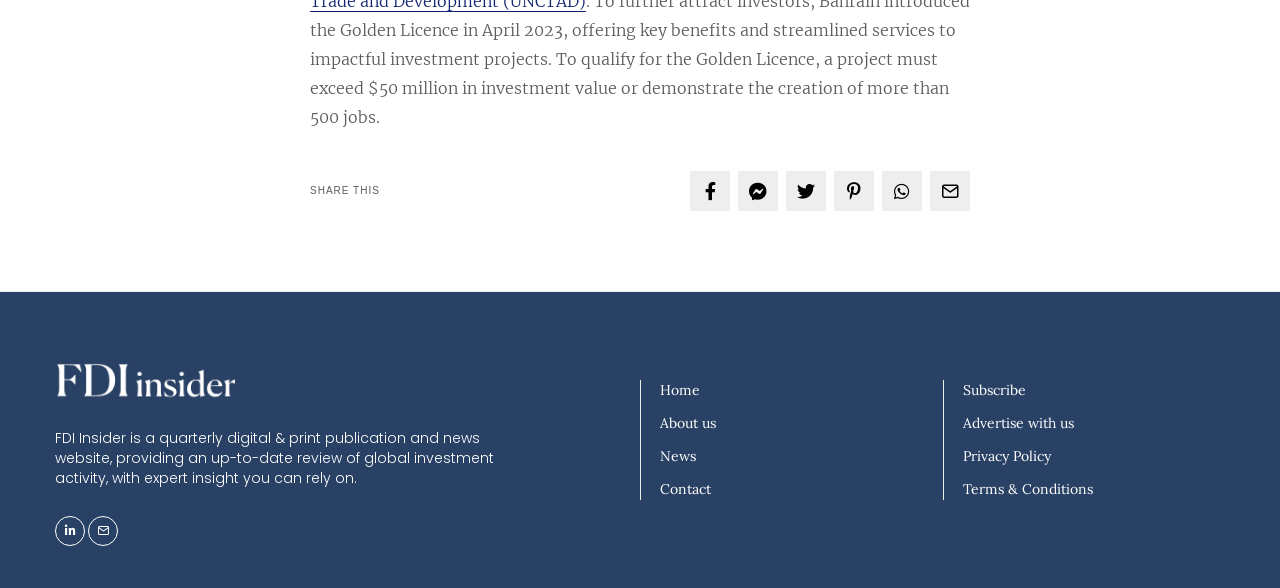Please identify the bounding box coordinates of the clickable element to fulfill the following instruction: "Check the topic 'Making project with only specific observations?'". The coordinates should be four float numbers between 0 and 1, i.e., [left, top, right, bottom].

None